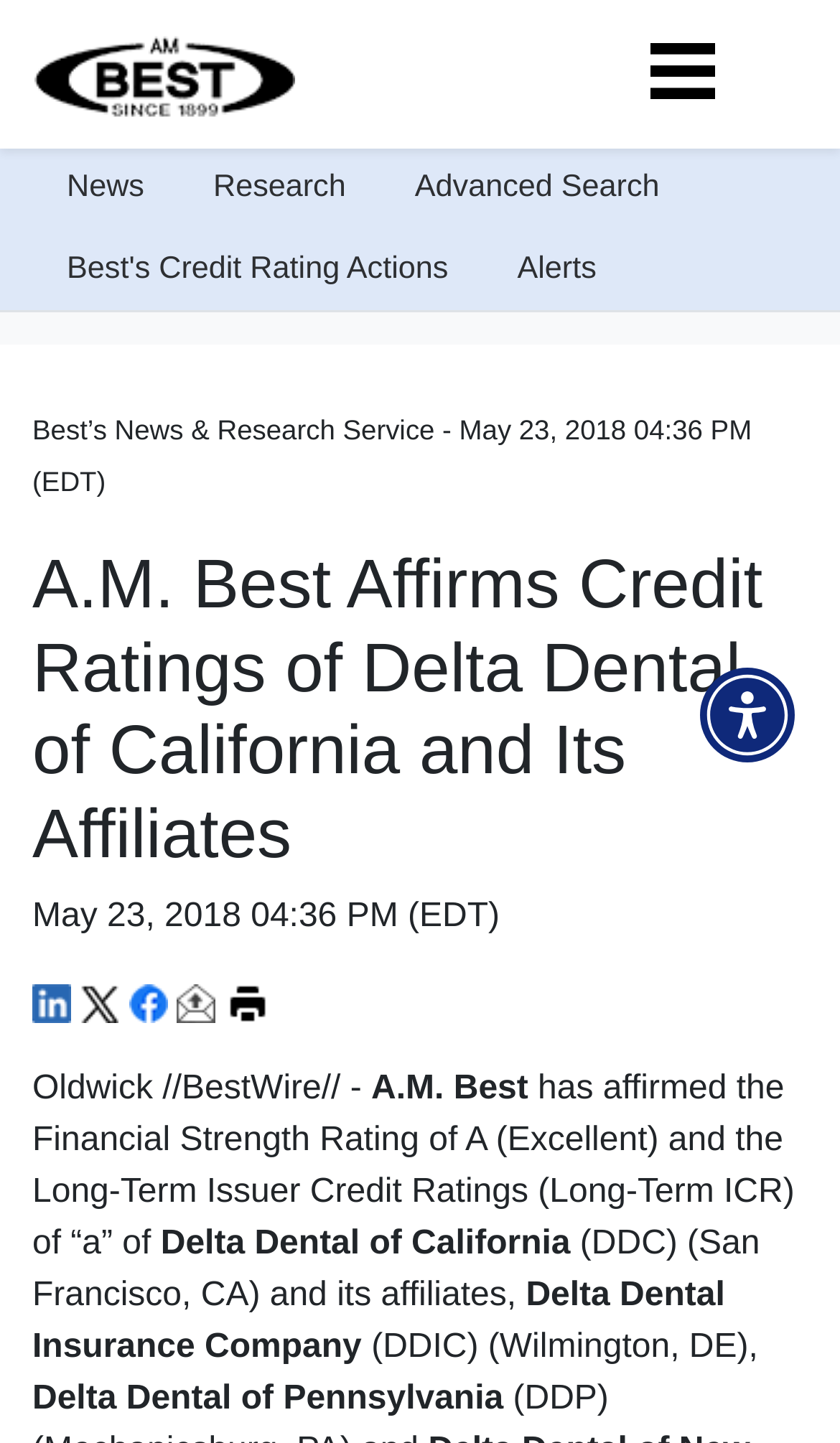What is the social media platform represented by the image with the bounding box [0.096, 0.682, 0.142, 0.708]? Please answer the question using a single word or phrase based on the image.

twitter